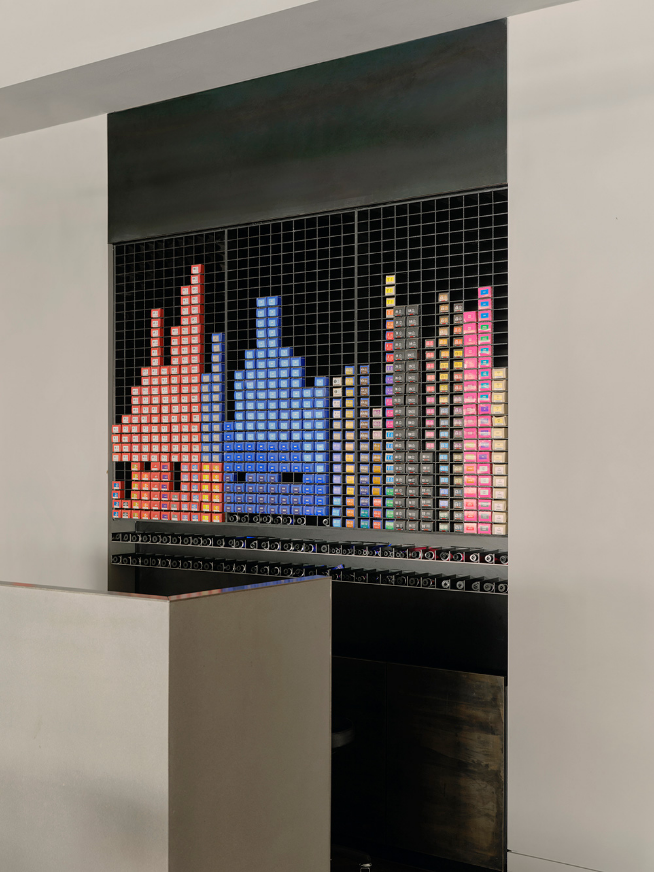Answer the question below in one word or phrase:
What is the color transition in the tile arrangement?

Warm to cool